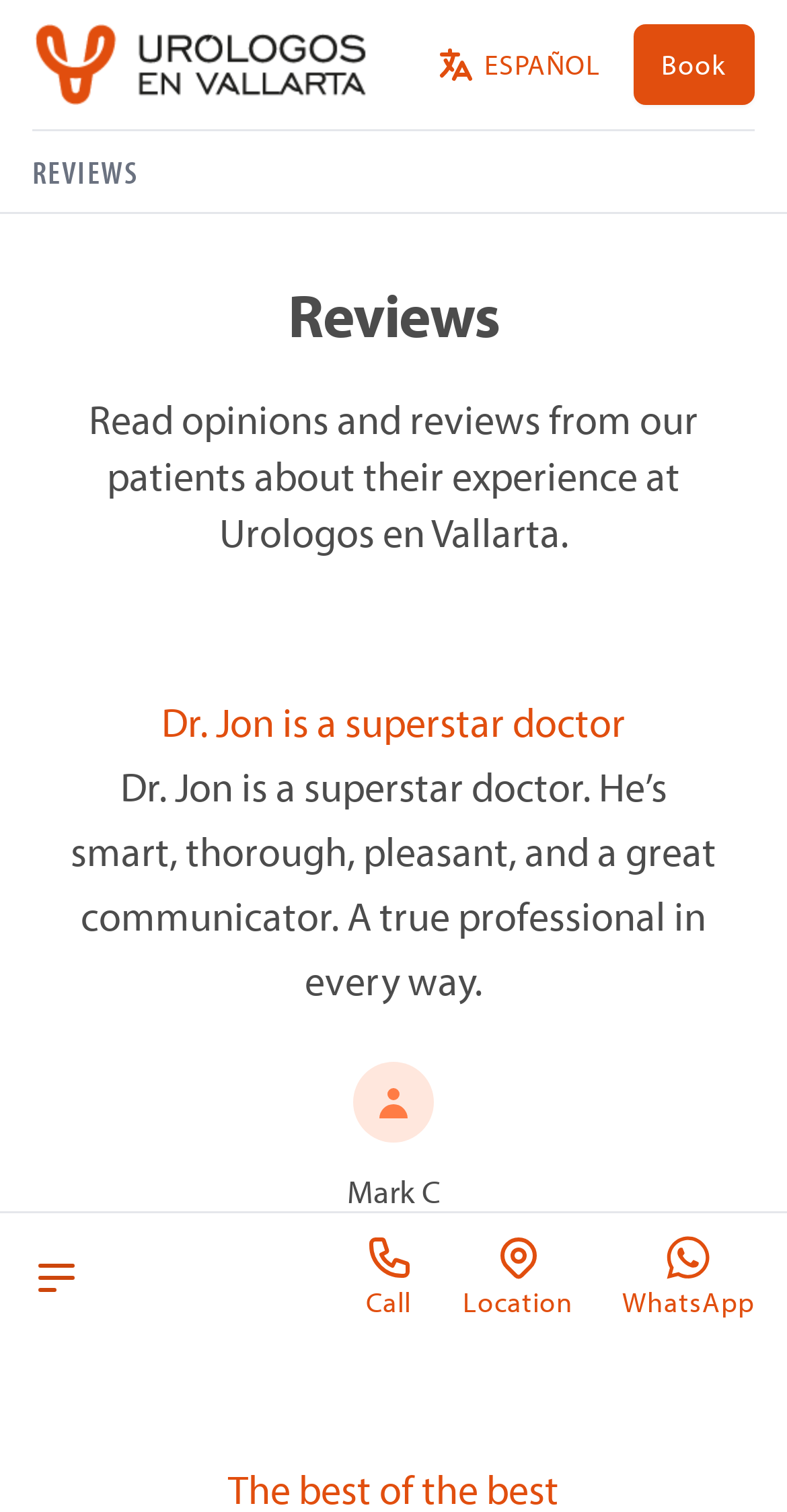Answer the question briefly using a single word or phrase: 
How many images are there in the footer section of the review?

1